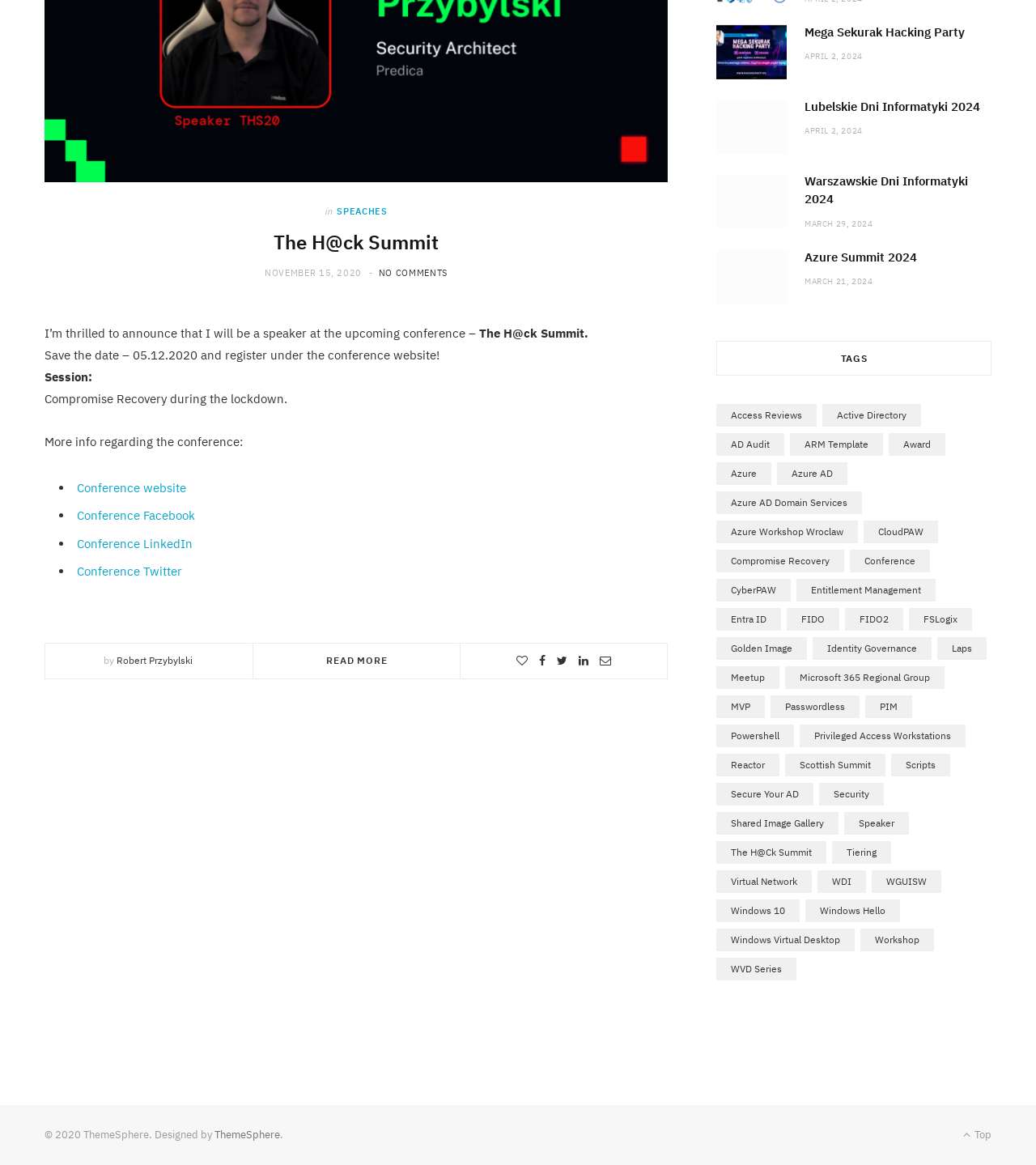Find the bounding box of the web element that fits this description: "March 21, 2024".

[0.777, 0.237, 0.843, 0.246]